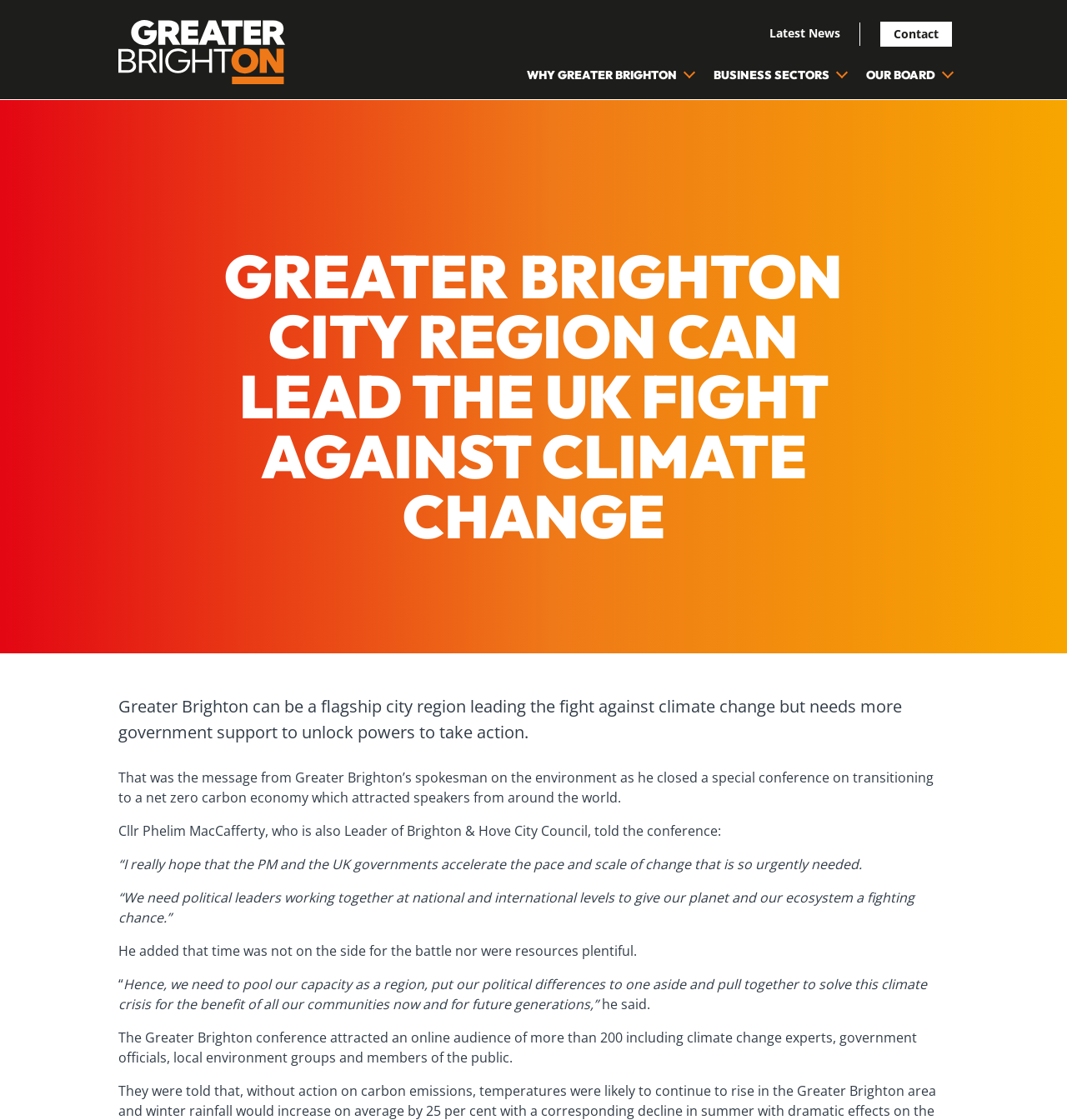Reply to the question with a single word or phrase:
What is the logo of this city region?

Greater Brighton